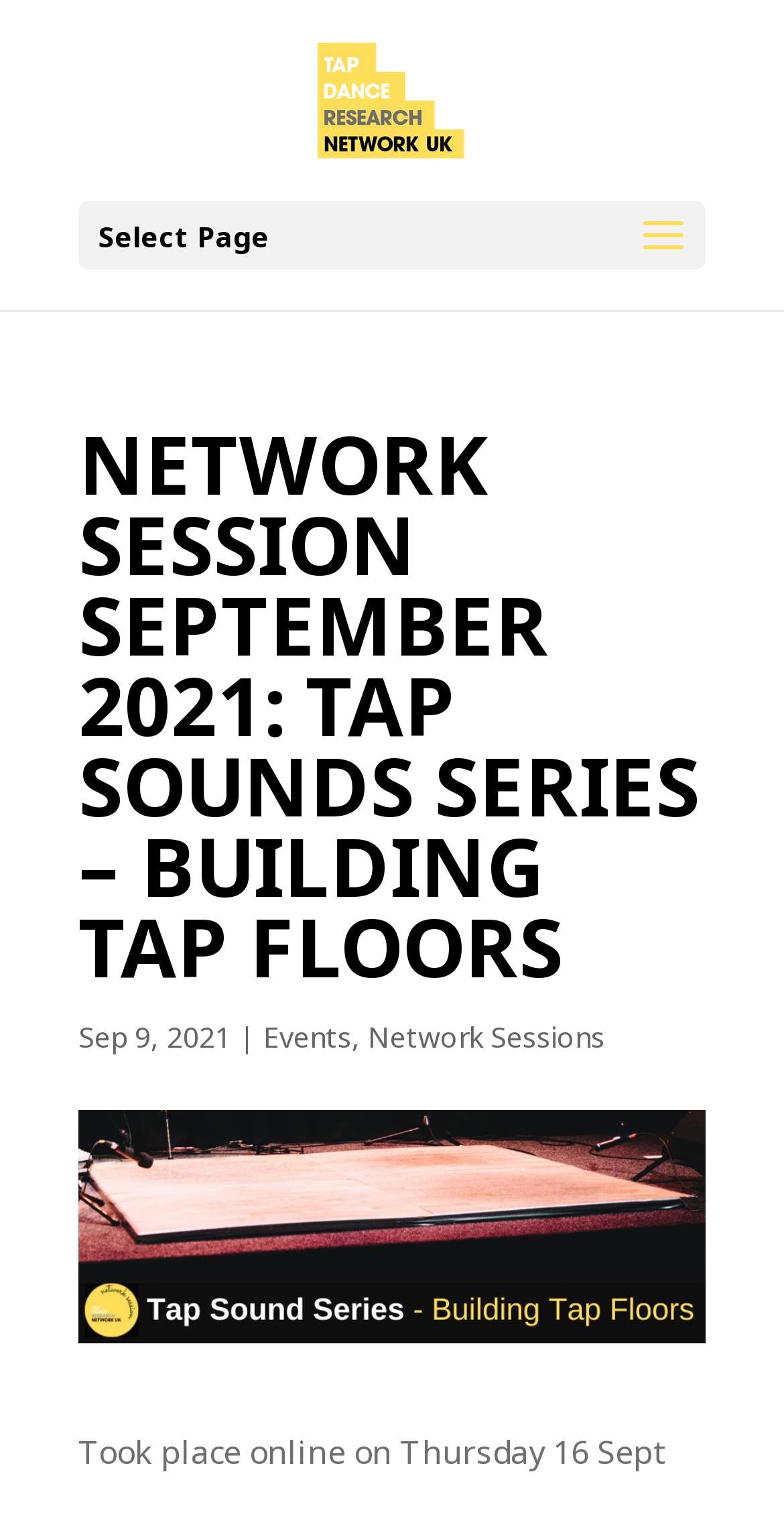Describe all the key features of the webpage in detail.

The webpage is about a network session event, specifically the "Tap Sounds Series – Building Tap Floors" event, which took place online on Thursday, September 16, 2021. 

At the top of the page, there is a link to "Tap Dance Research Network UK" accompanied by an image with the same name, positioned near the top center of the page. 

Below this, there is a dropdown menu labeled "Select Page" on the top left side of the page. 

The main content of the page is headed by a large title "NETWORK SESSION SEPTEMBER 2021: TAP SOUNDS SERIES – BUILDING TAP FLOORS", which spans across the majority of the page. 

Underneath the title, there is a section with the date "Sep 9, 2021" followed by a vertical line and two links, "Events" and "Network Sessions", positioned side by side. 

At the bottom of the page, there is a paragraph of text stating that the event "Took place online on Thursday 16 Sept".